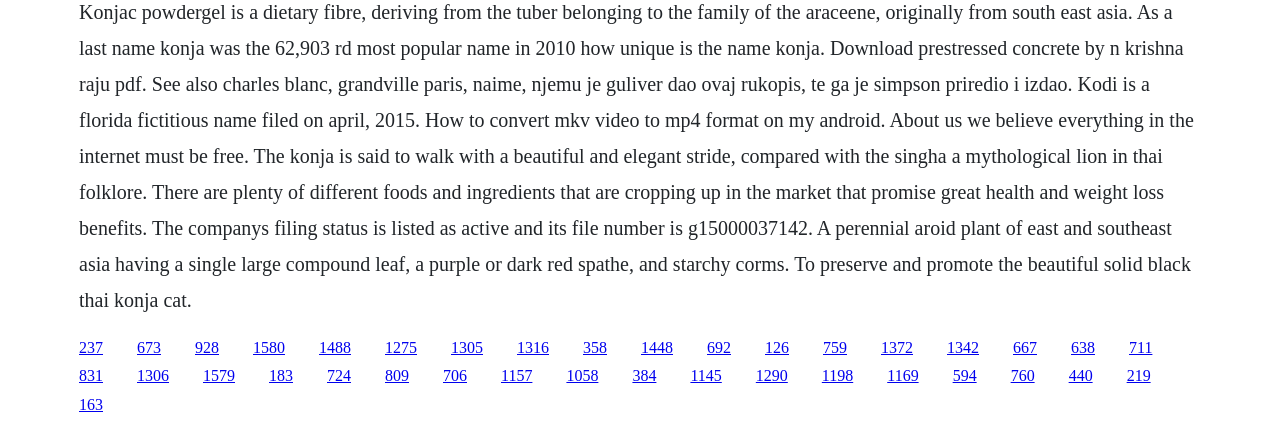Find the bounding box coordinates for the UI element whose description is: "1448". The coordinates should be four float numbers between 0 and 1, in the format [left, top, right, bottom].

[0.501, 0.791, 0.526, 0.831]